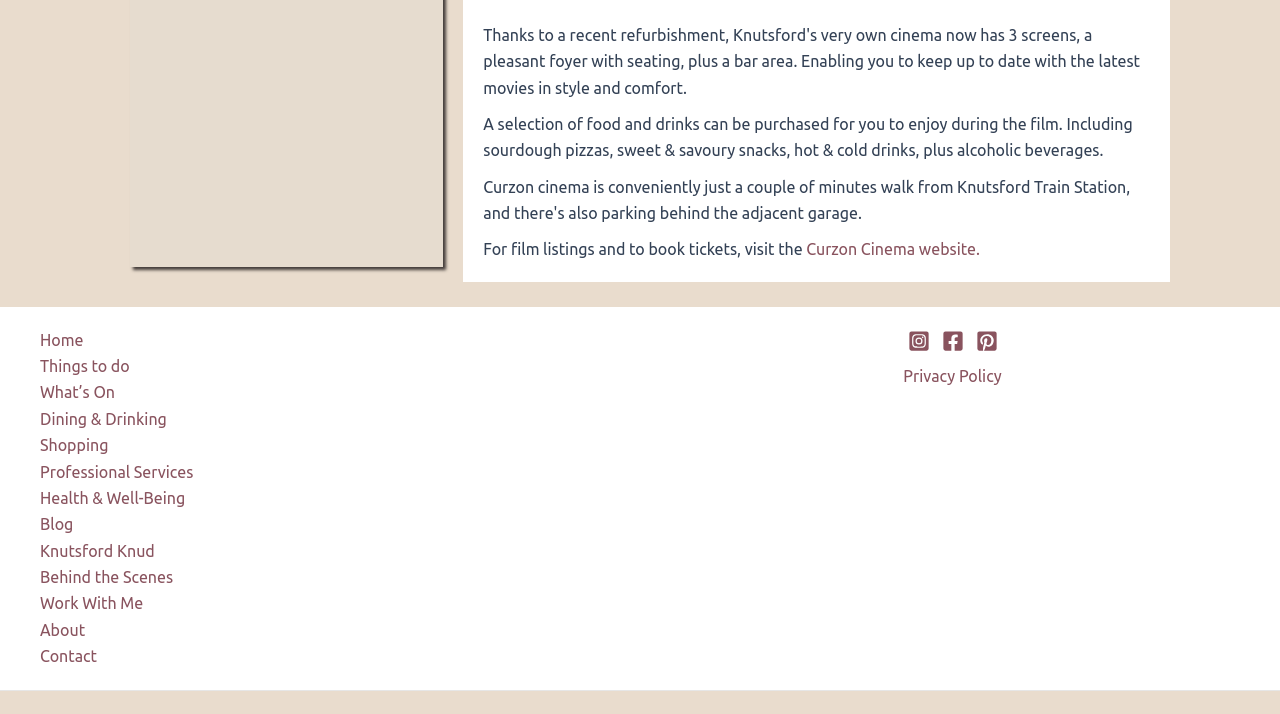Provide the bounding box coordinates of the HTML element this sentence describes: "Health & Well-Being".

[0.031, 0.679, 0.145, 0.716]